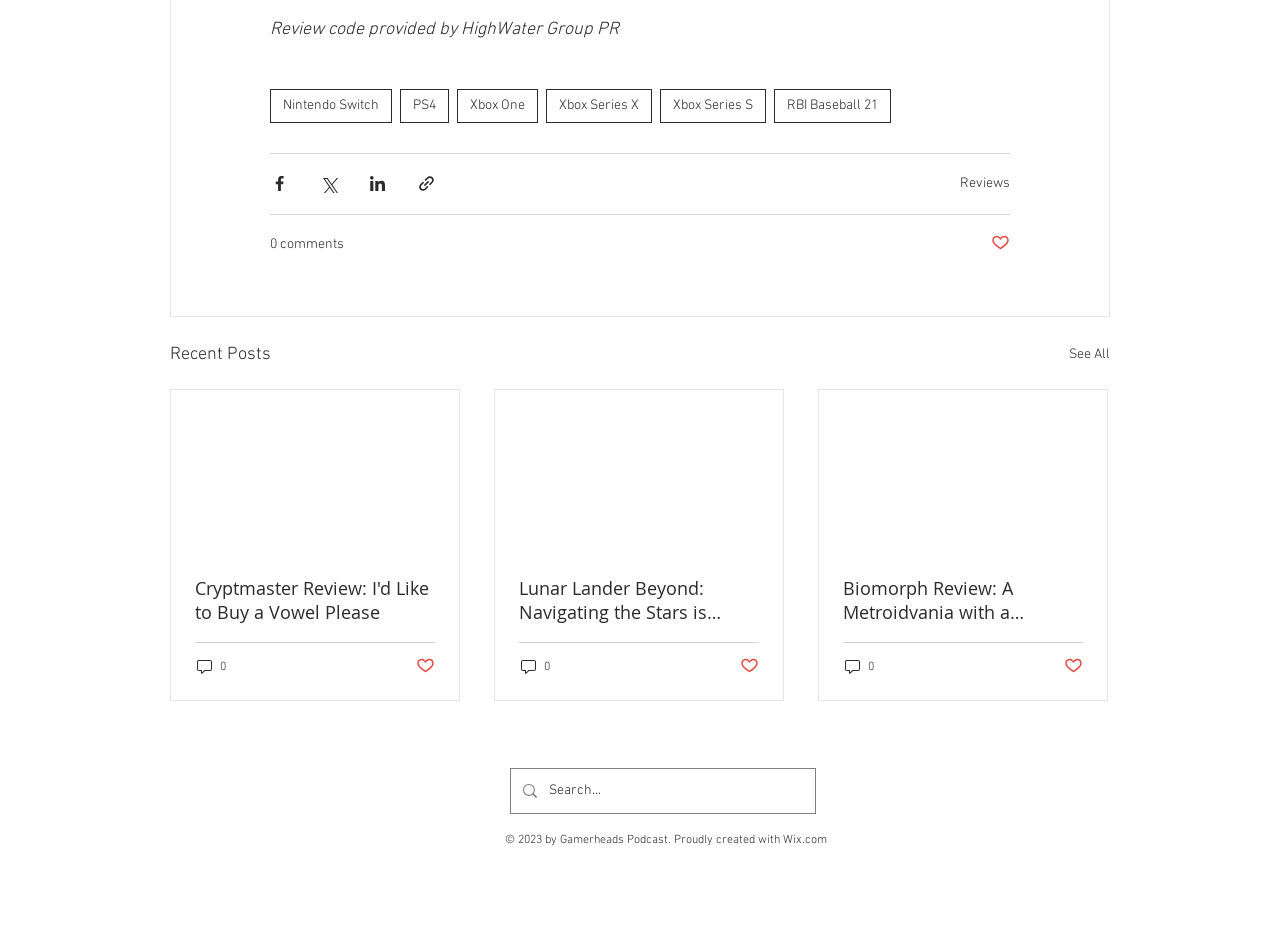Identify the bounding box coordinates of the clickable section necessary to follow the following instruction: "View RBI Baseball 21 review". The coordinates should be presented as four float numbers from 0 to 1, i.e., [left, top, right, bottom].

[0.605, 0.095, 0.696, 0.131]